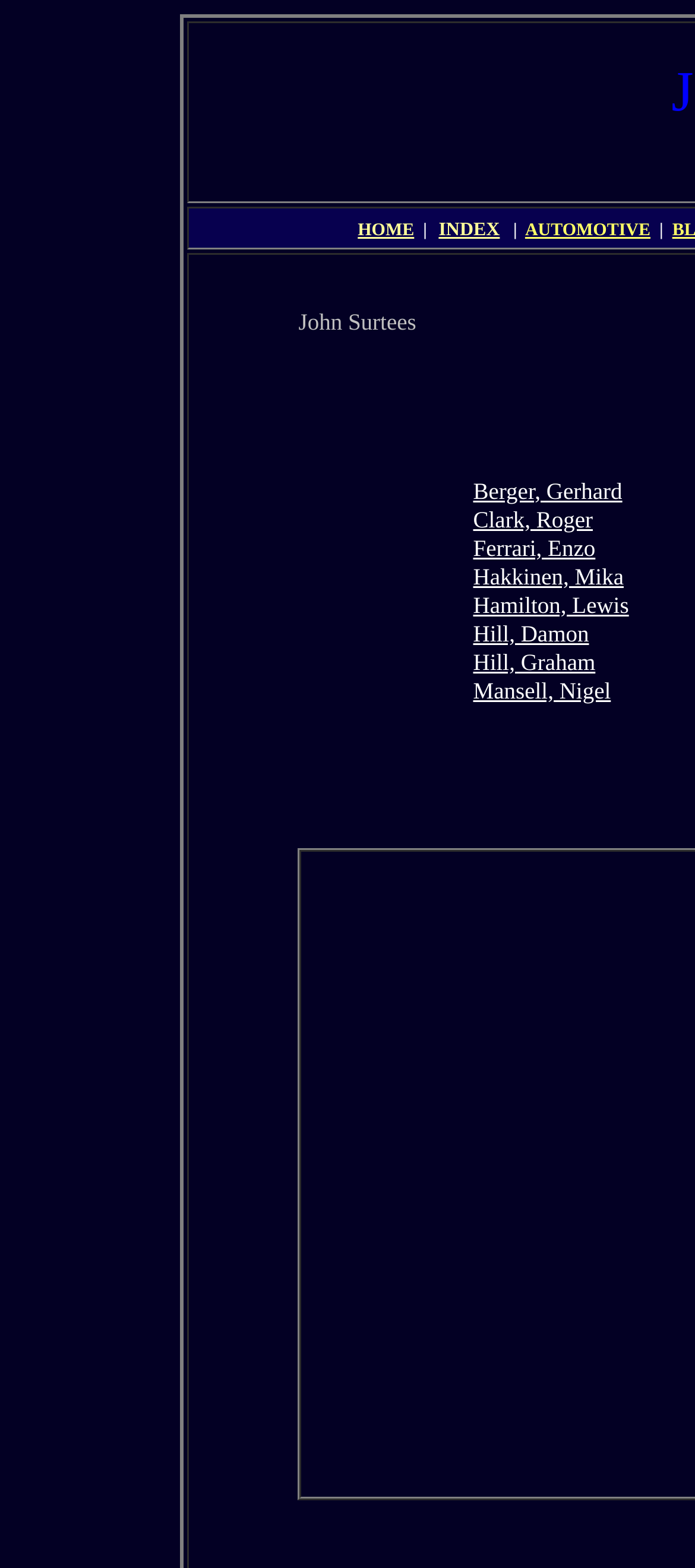Respond to the following query with just one word or a short phrase: 
How many racing drivers' names are listed on the webpage?

9